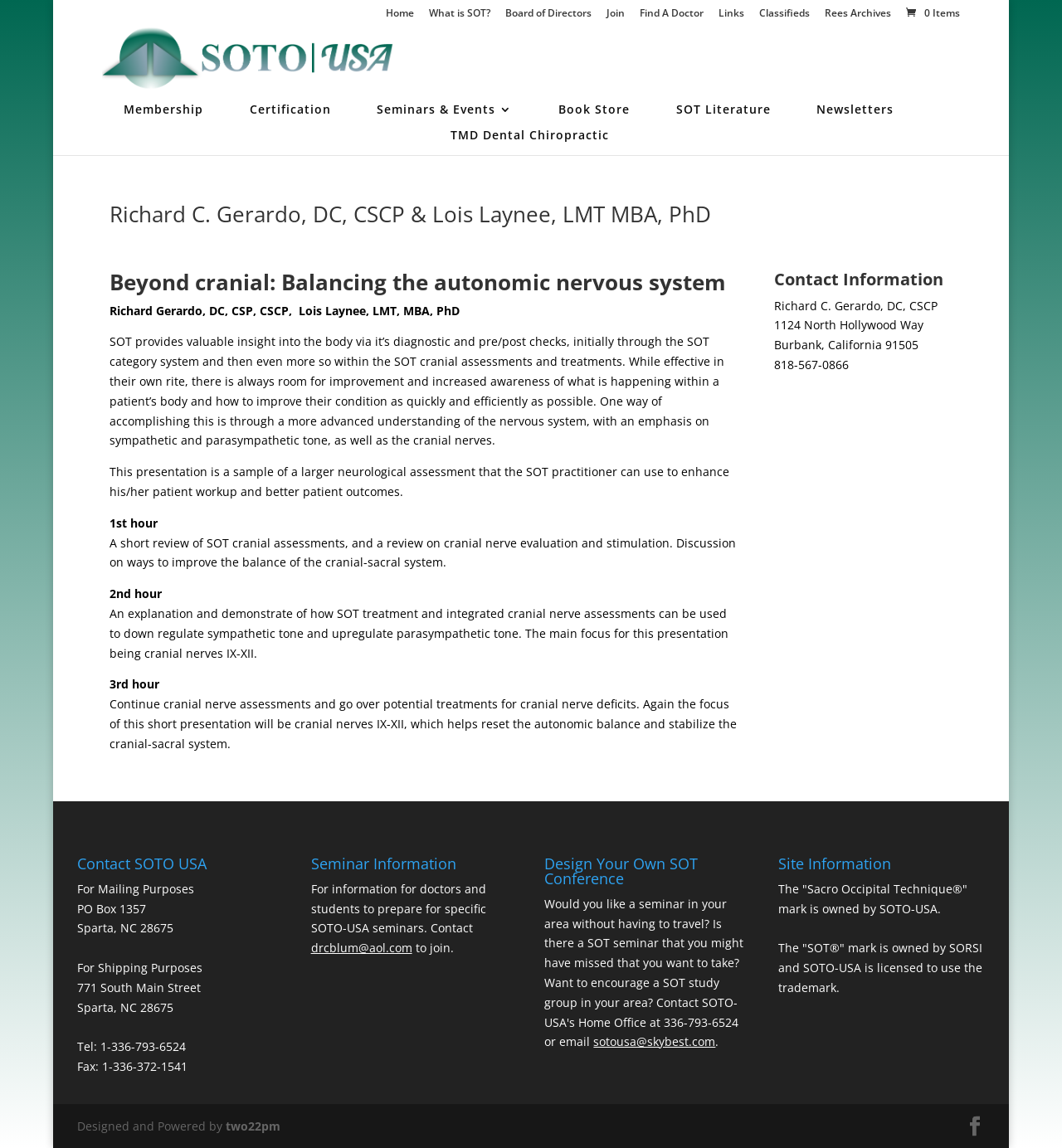Identify the bounding box coordinates for the region to click in order to carry out this instruction: "Click on SOTO USA logo". Provide the coordinates using four float numbers between 0 and 1, formatted as [left, top, right, bottom].

[0.096, 0.022, 0.371, 0.081]